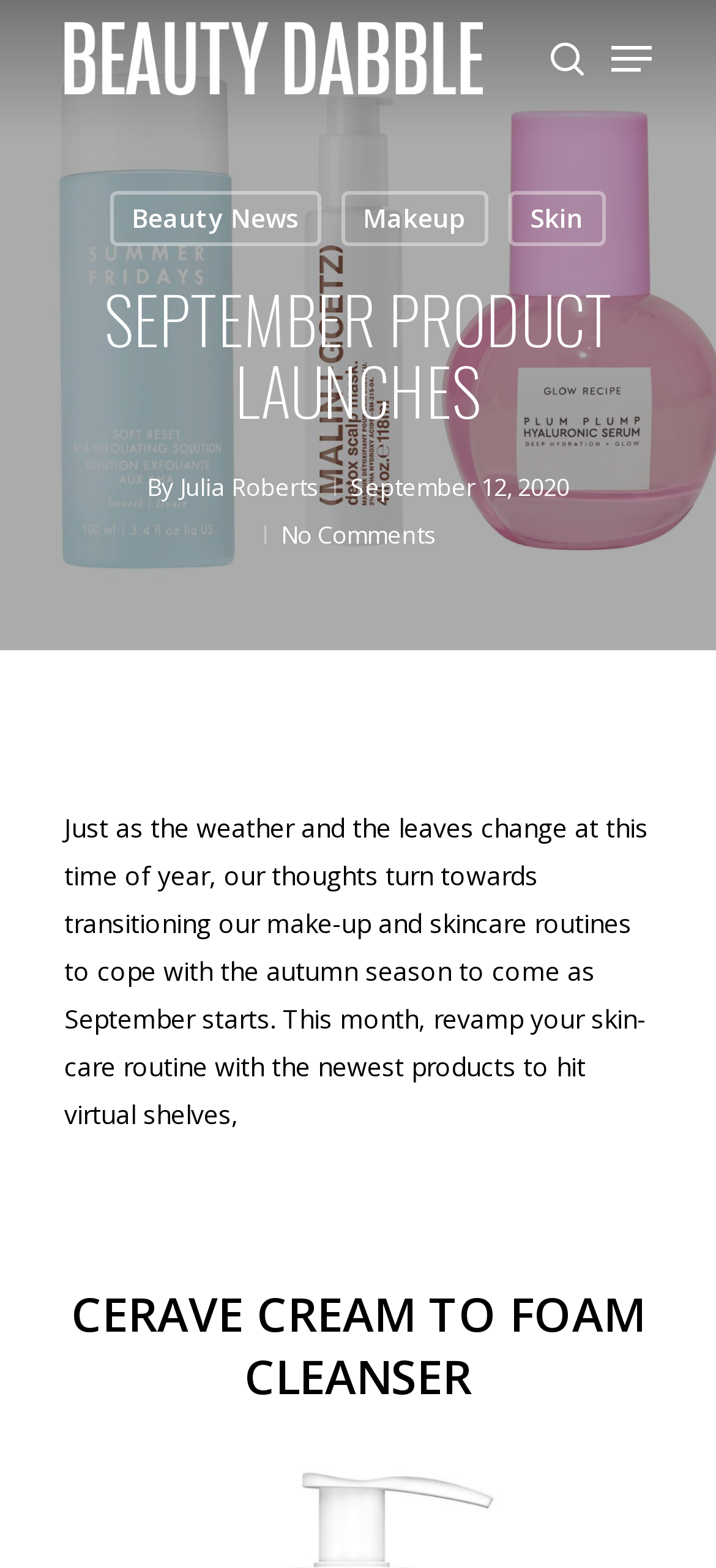What is the name of the website?
Respond to the question with a well-detailed and thorough answer.

I determined the name of the website by looking at the logo images and the link text 'BeautyDabble BeautyDabble BeautyDabble' which suggests that the website's name is BeautyDabble.